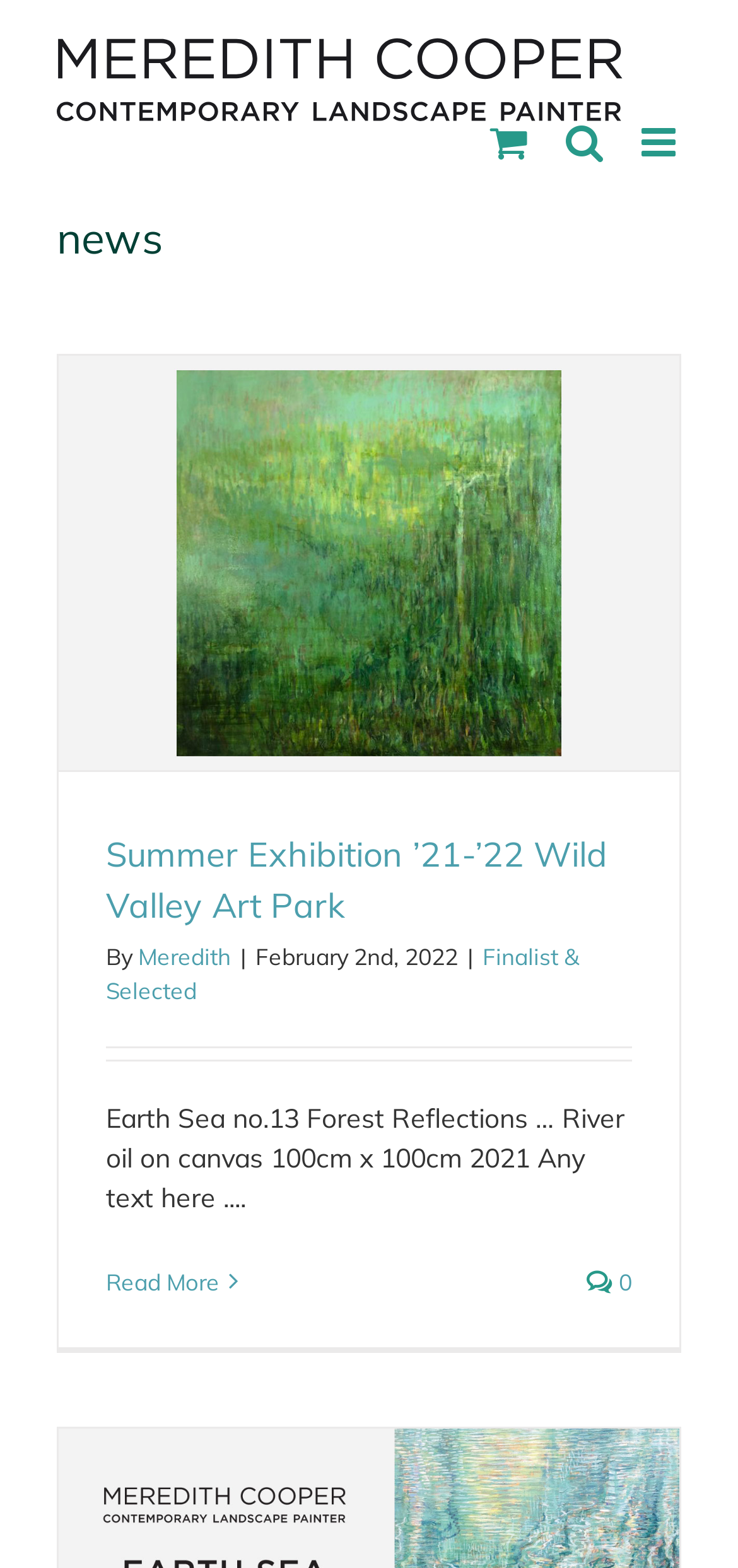What is the size of the artwork?
Observe the image and answer the question with a one-word or short phrase response.

100cm x 100cm